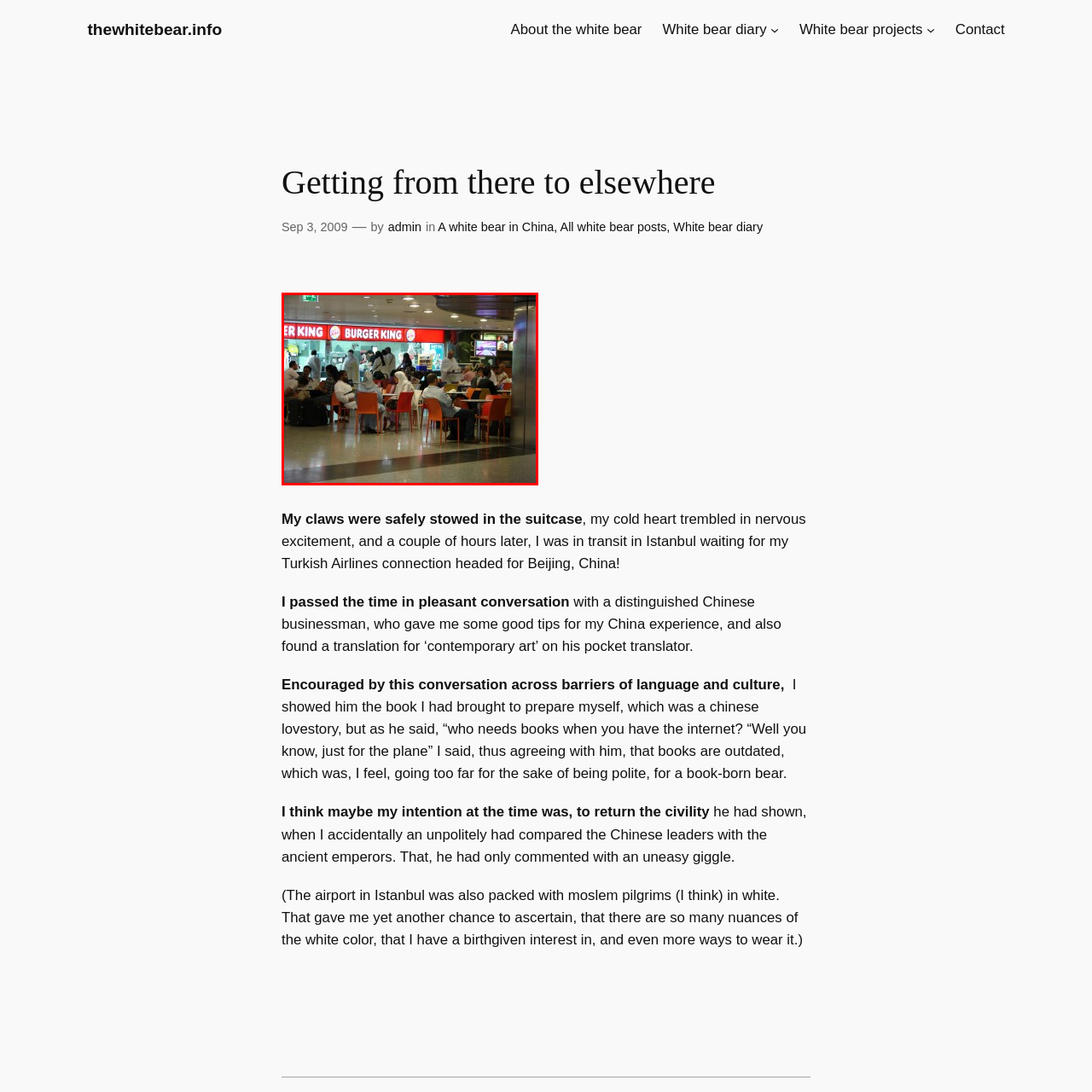Review the part of the image encased in the red box and give an elaborate answer to the question posed: What is the atmosphere typical of major airports according to the image?

The caption states that the varied attire of the people in the image suggests a mix of cultures, reflecting the international atmosphere typical of major airports.